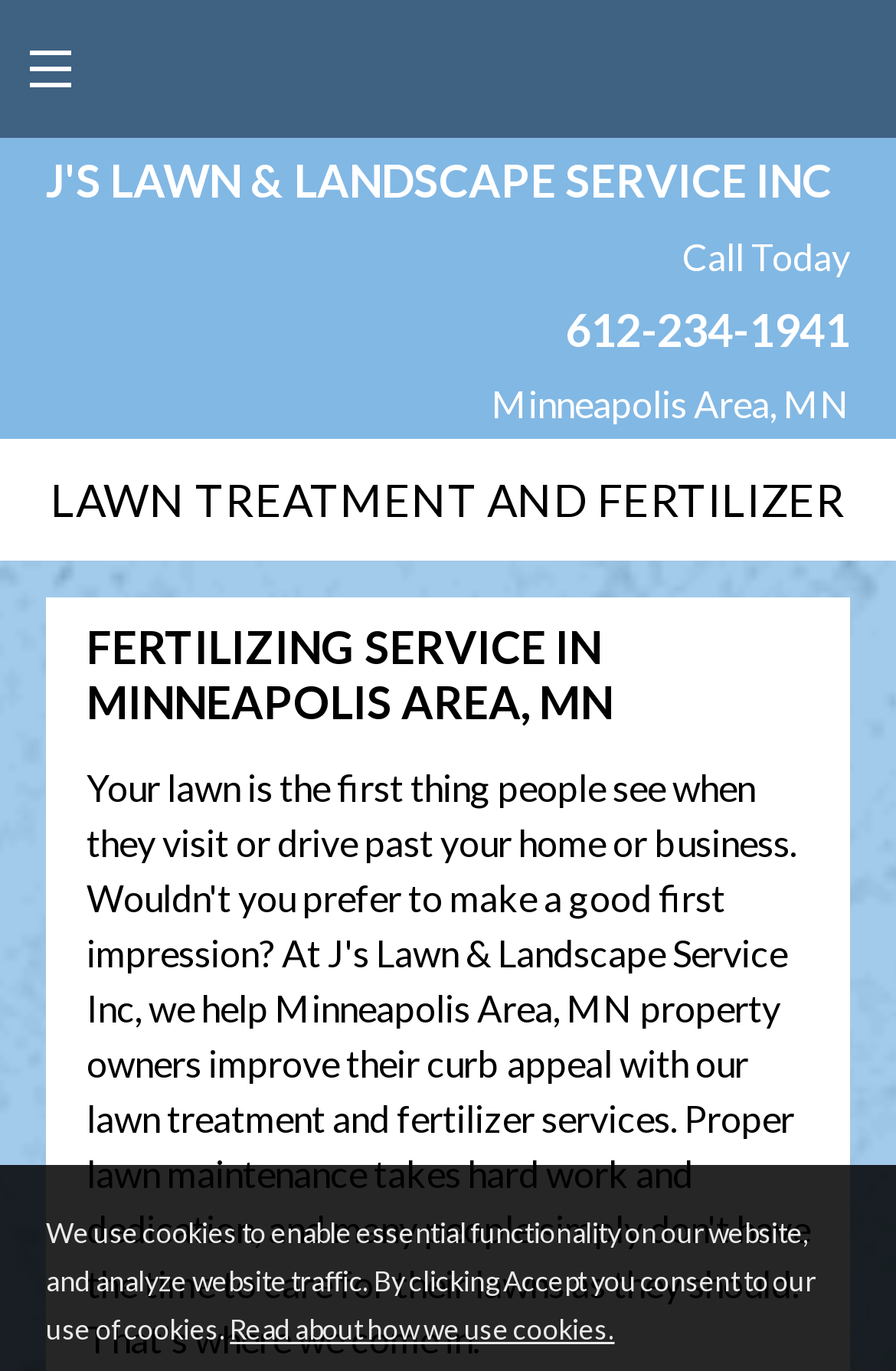What is the phone number to call for fertilizing service?
Based on the screenshot, give a detailed explanation to answer the question.

I found the phone number by looking at the heading element that contains the phone number, which is '612-234-1941'. This element is a link and is located below the company name 'J'S LAWN & LANDSCAPE SERVICE INC'.